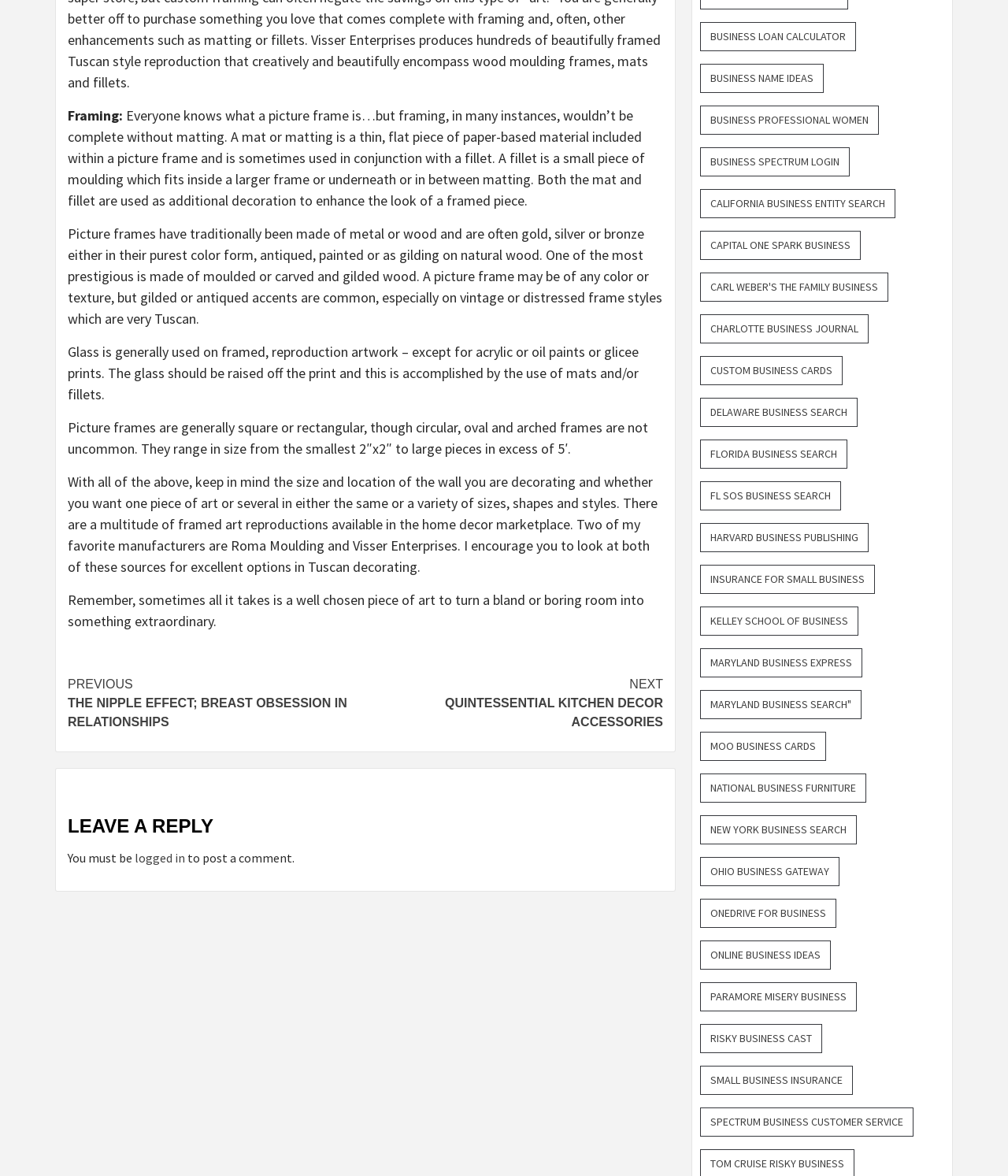Please identify the bounding box coordinates of the element on the webpage that should be clicked to follow this instruction: "Click on 'logged in'". The bounding box coordinates should be given as four float numbers between 0 and 1, formatted as [left, top, right, bottom].

[0.134, 0.723, 0.184, 0.736]